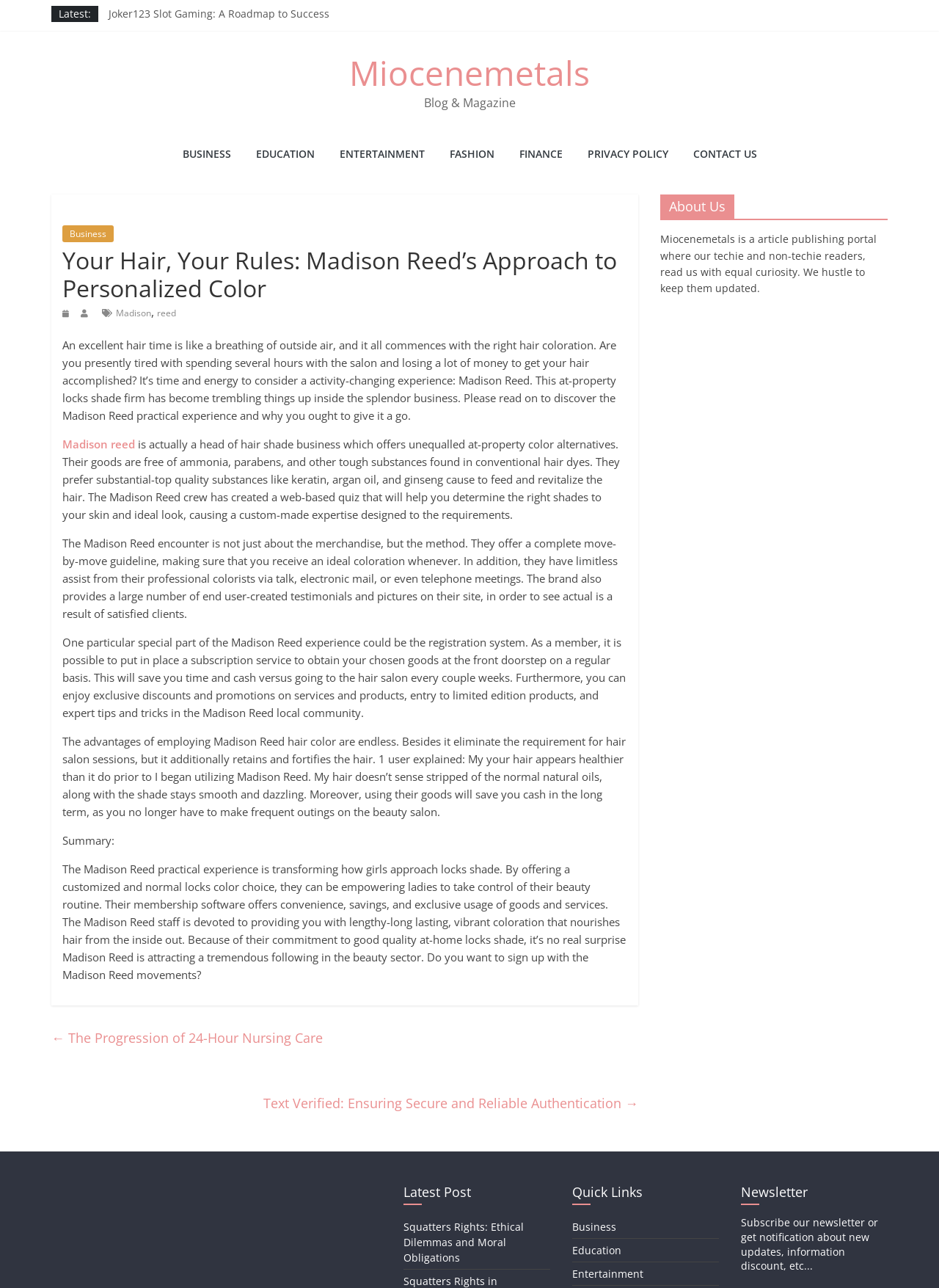Provide the bounding box coordinates for the UI element that is described by this text: "Privacy Policy". The coordinates should be in the form of four float numbers between 0 and 1: [left, top, right, bottom].

[0.614, 0.106, 0.723, 0.134]